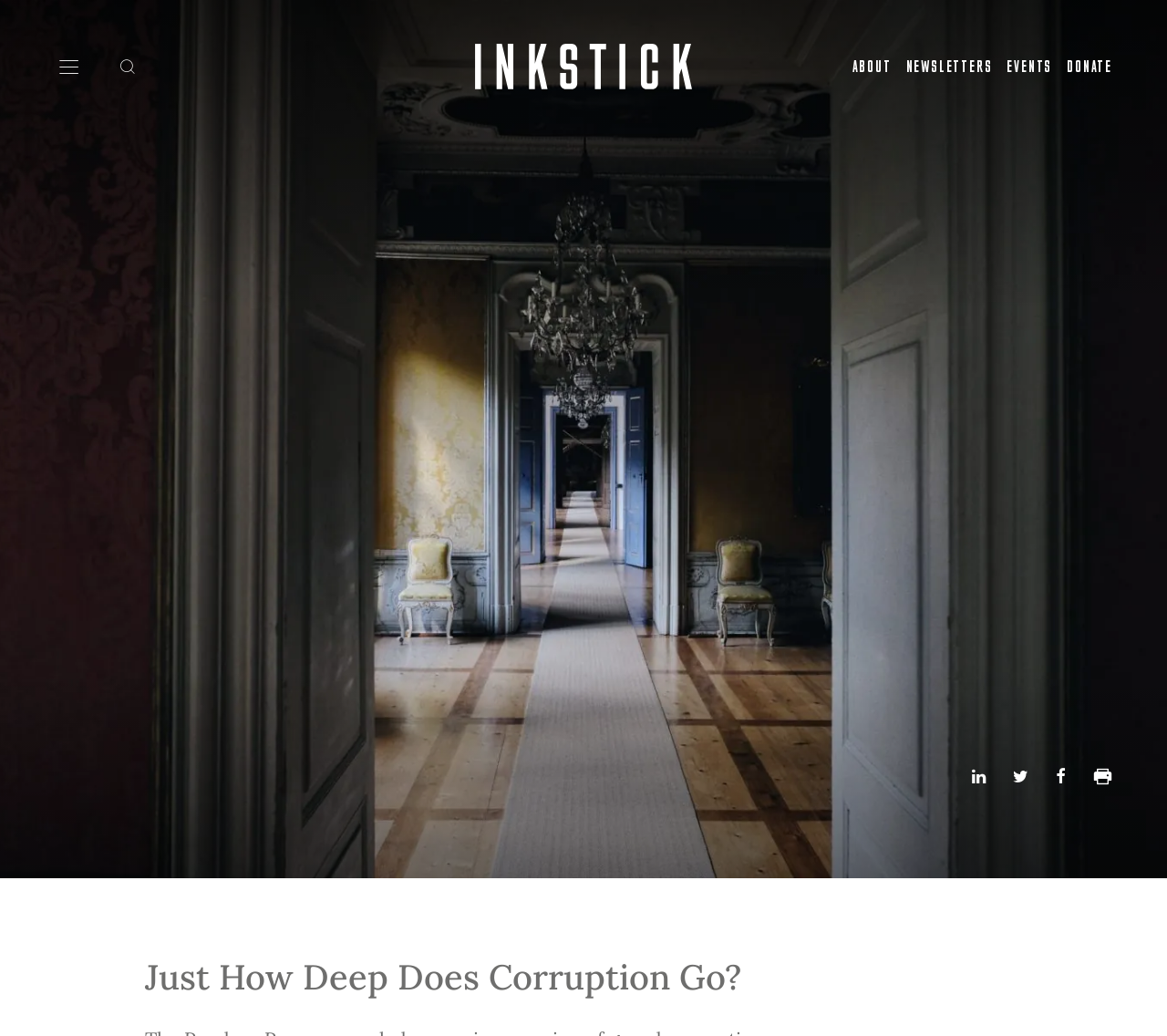Extract the primary headline from the webpage and present its text.

Just How Deep Does Corruption Go?